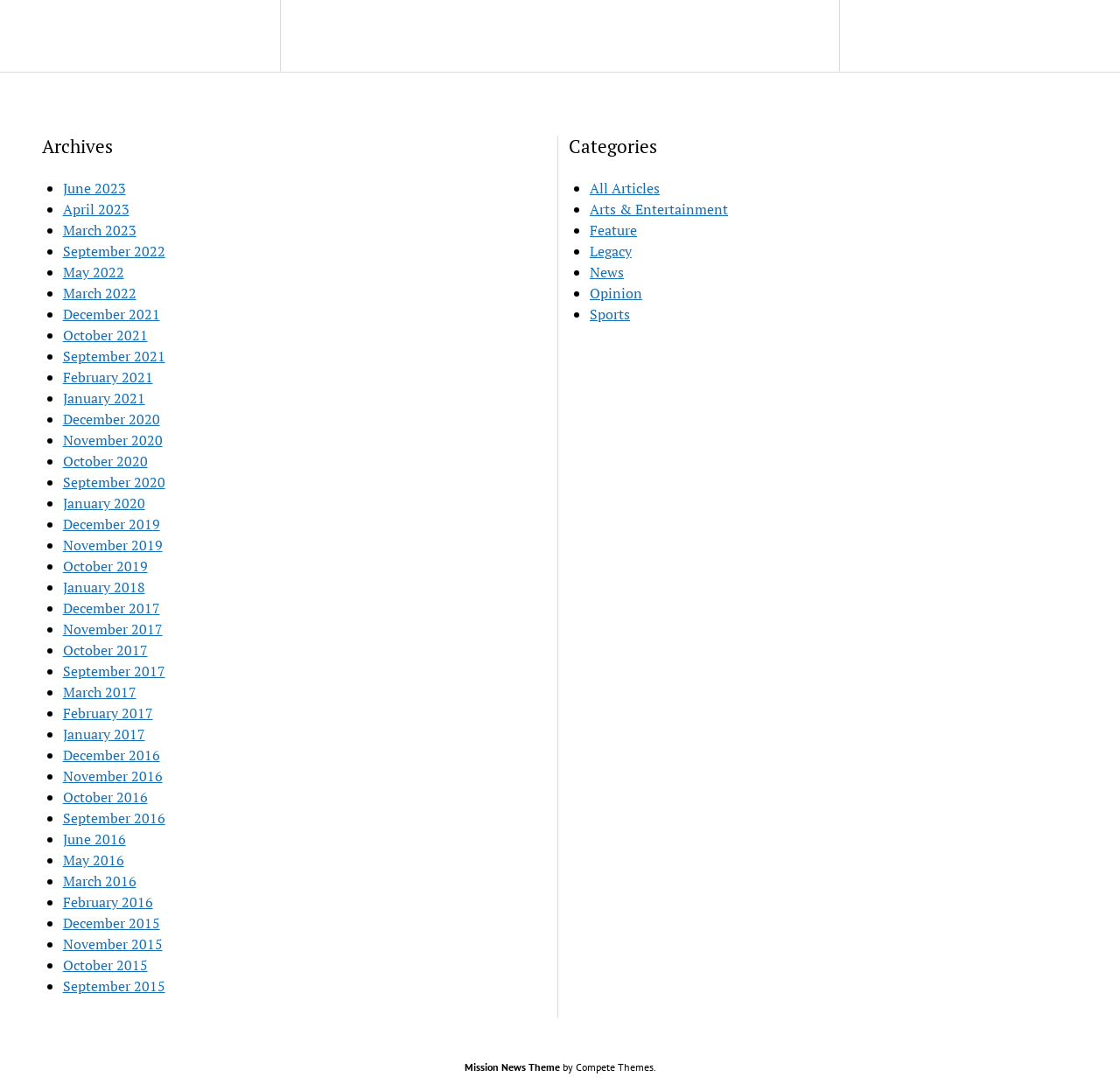What is the earliest month listed in the archives?
Based on the visual, give a brief answer using one word or a short phrase.

December 2015